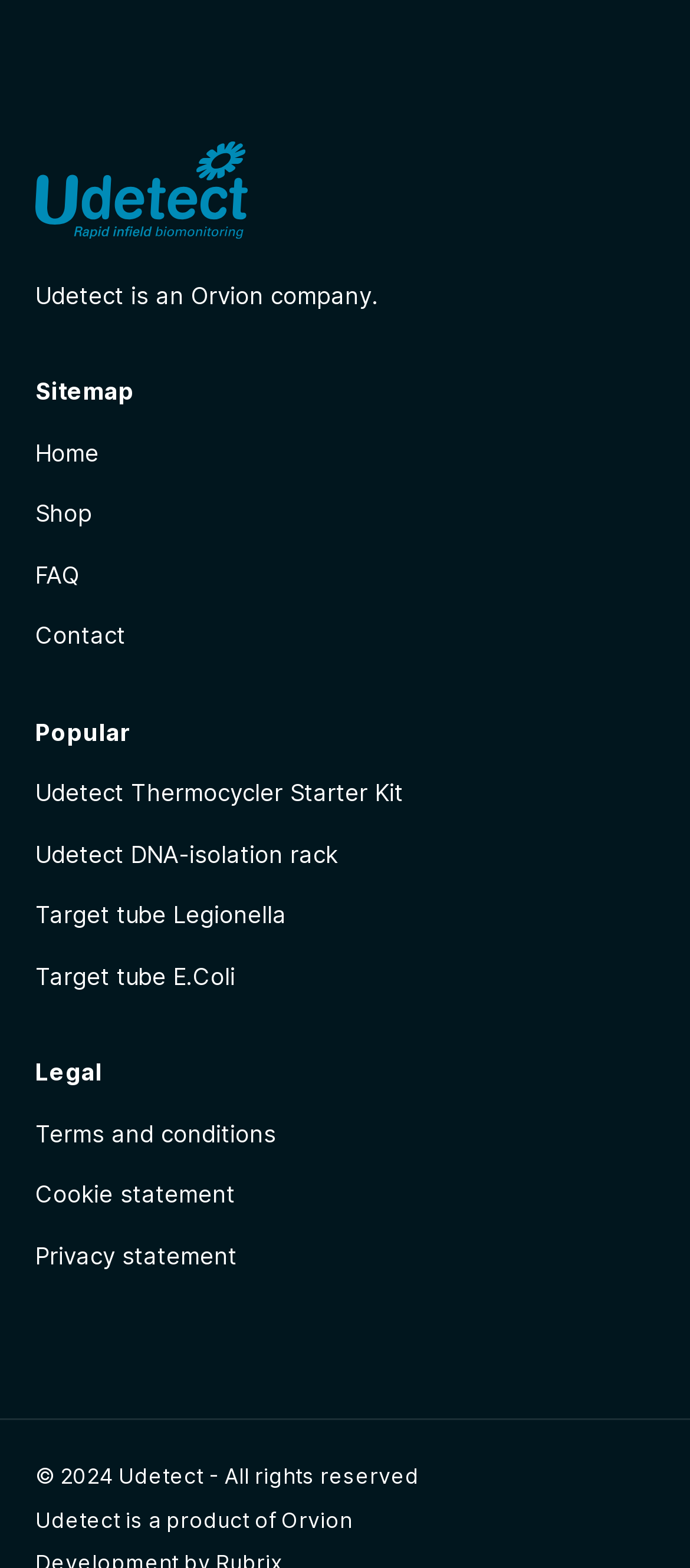Could you locate the bounding box coordinates for the section that should be clicked to accomplish this task: "go to home page".

[0.051, 0.275, 0.949, 0.302]